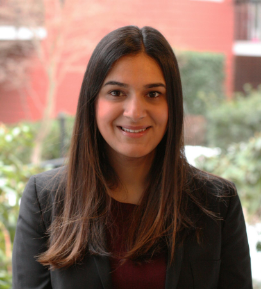What is Saleema Dhalla's area of expertise?
Using the image as a reference, answer with just one word or a short phrase.

Occupational and environmental hygiene